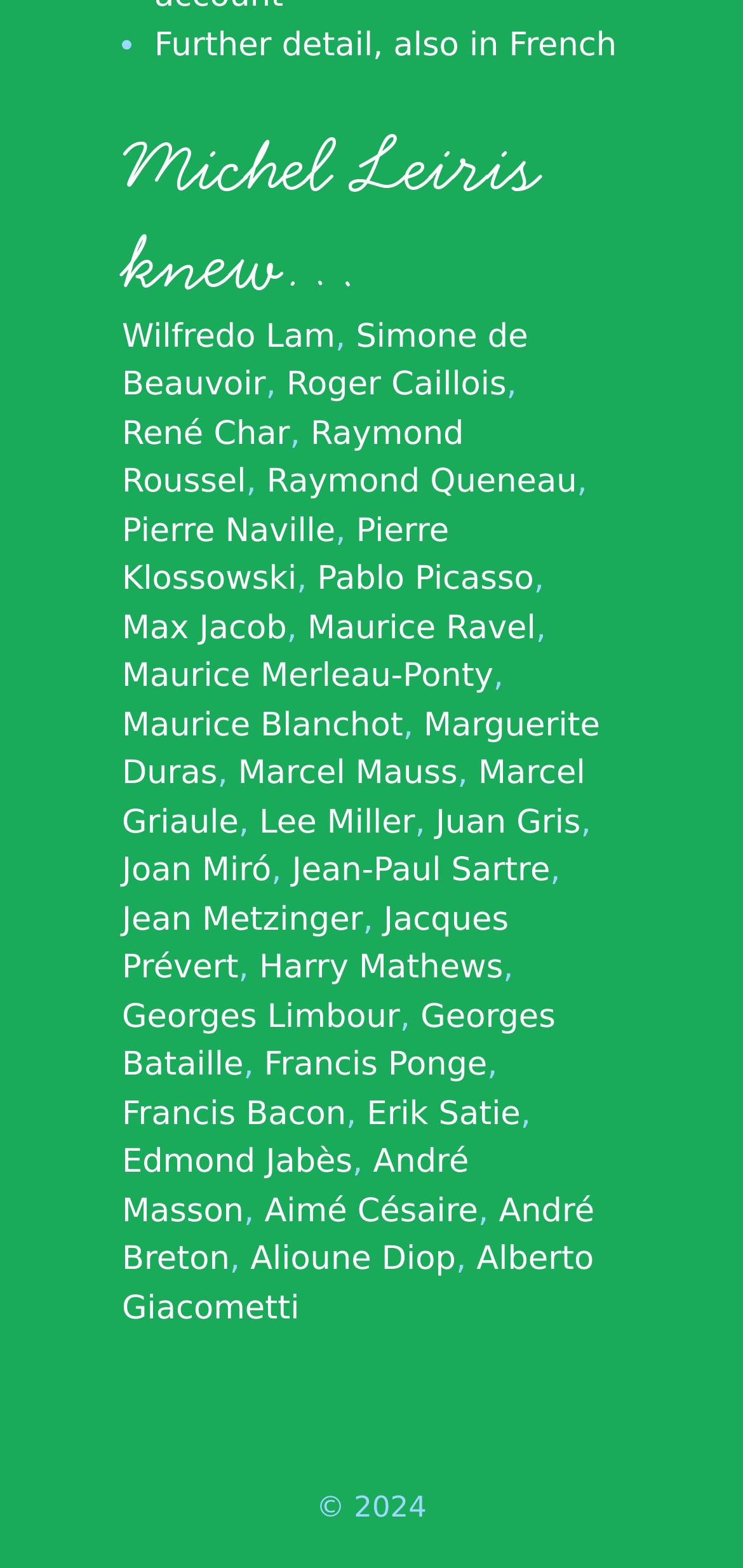Please indicate the bounding box coordinates for the clickable area to complete the following task: "Discover the works of Pablo Picasso". The coordinates should be specified as four float numbers between 0 and 1, i.e., [left, top, right, bottom].

[0.427, 0.358, 0.719, 0.382]